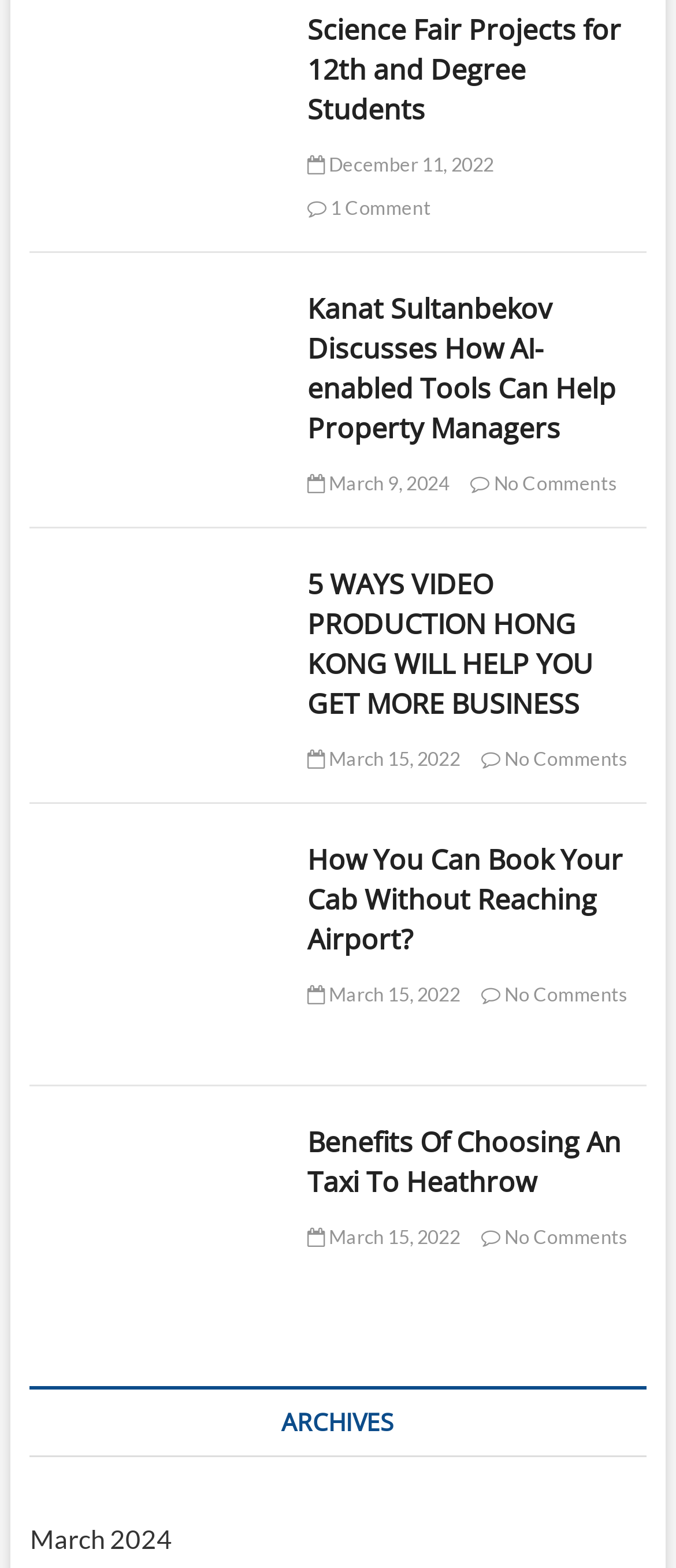Determine the bounding box for the UI element that matches this description: "December 11, 2022".

[0.454, 0.097, 0.731, 0.111]